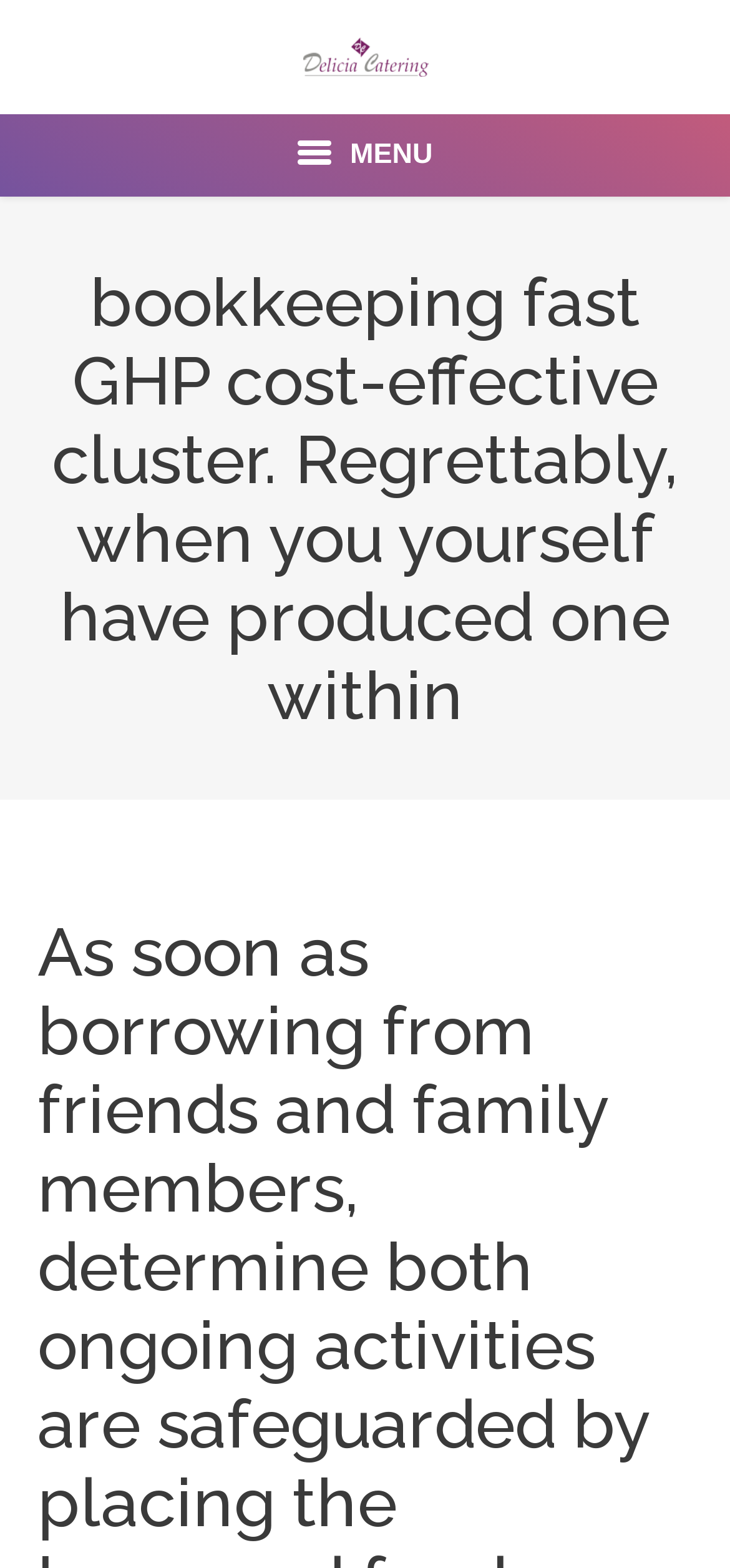What is the layout of the webpage?
Use the screenshot to answer the question with a single word or phrase.

Table-based layout